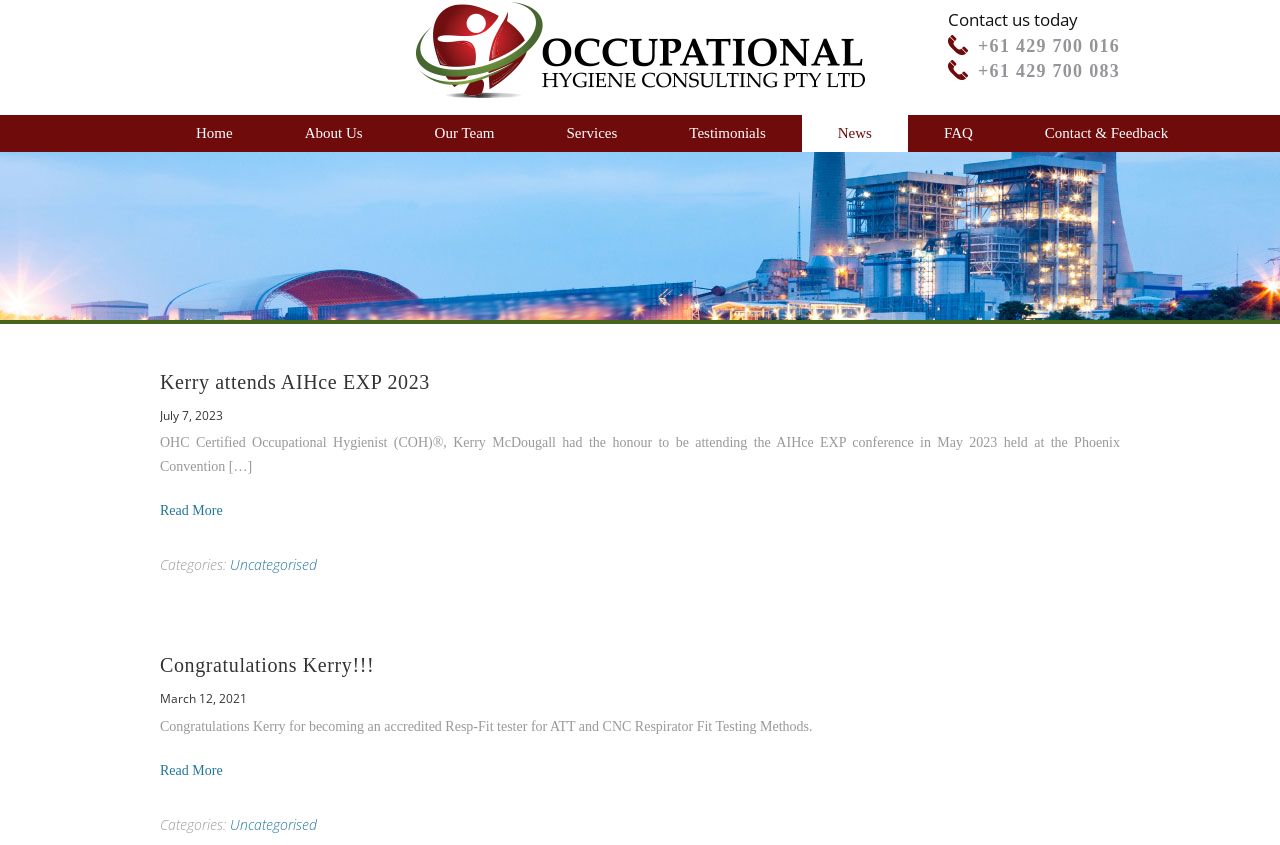Using the element description: "Occupational Hygiene Consulting Pty Ltd", determine the bounding box coordinates. The coordinates should be in the format [left, top, right, bottom], with values between 0 and 1.

[0.125, 0.0, 0.875, 0.118]